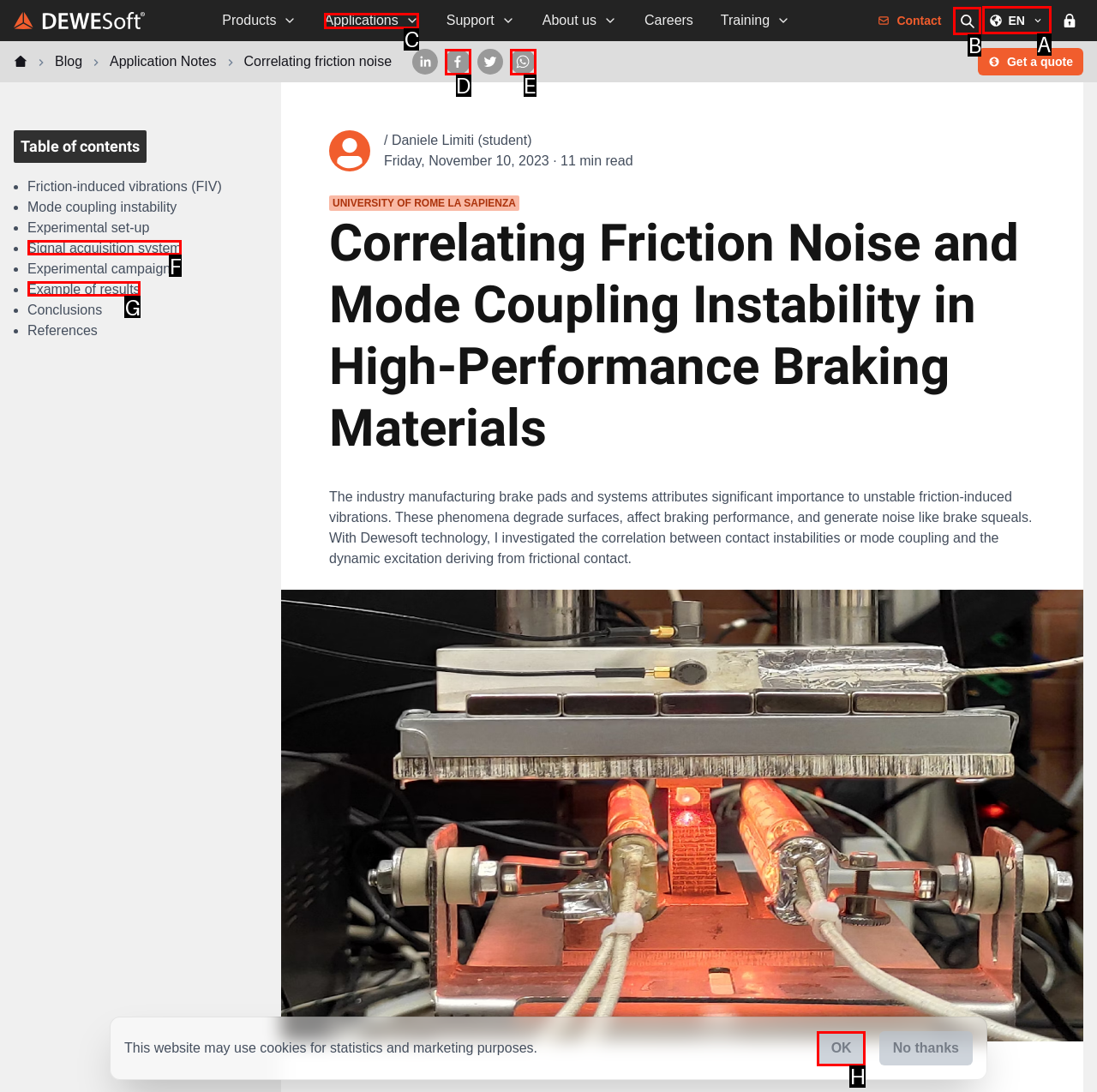Identify the appropriate lettered option to execute the following task: Switch language
Respond with the letter of the selected choice.

A